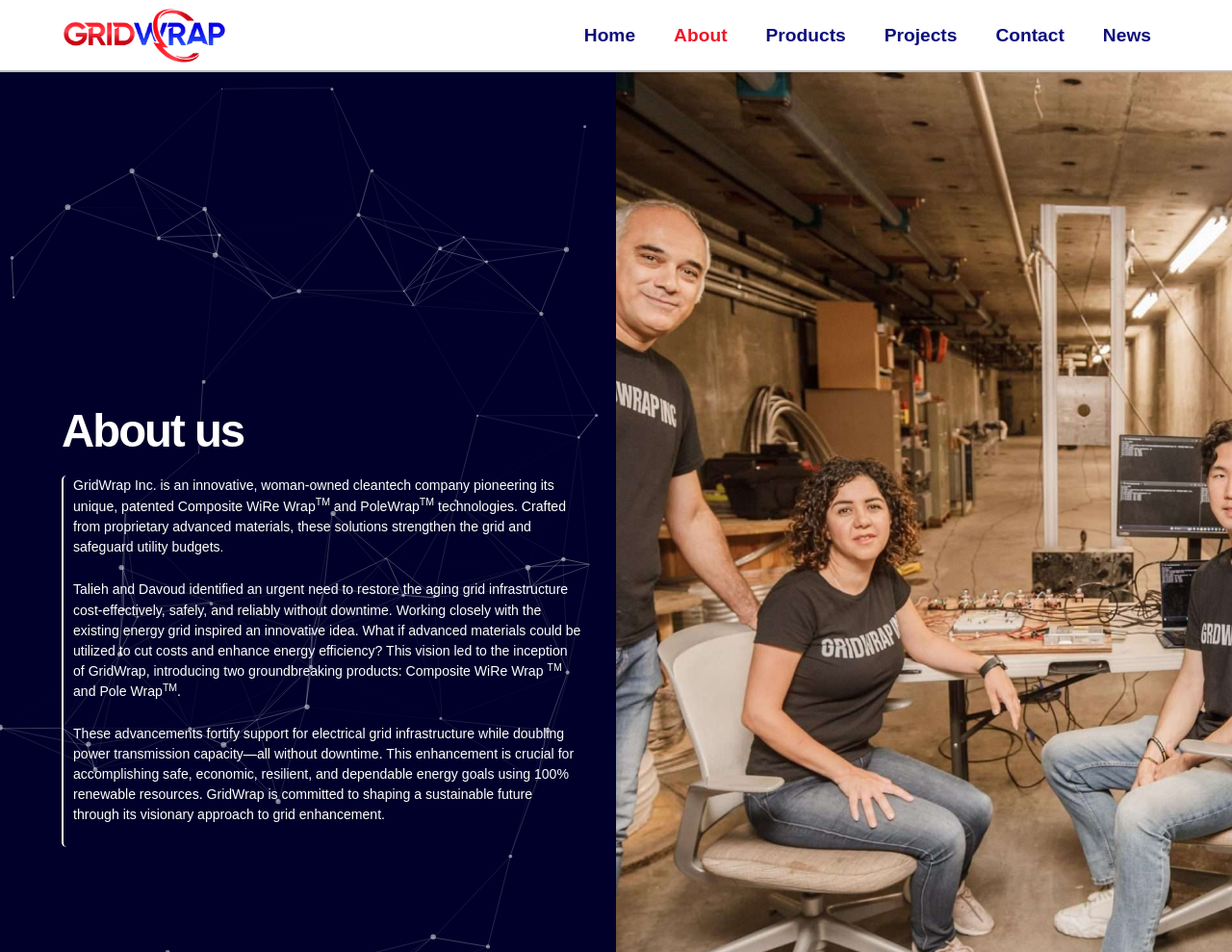Given the element description: "About", predict the bounding box coordinates of the UI element it refers to, using four float numbers between 0 and 1, i.e., [left, top, right, bottom].

[0.531, 0.014, 0.606, 0.06]